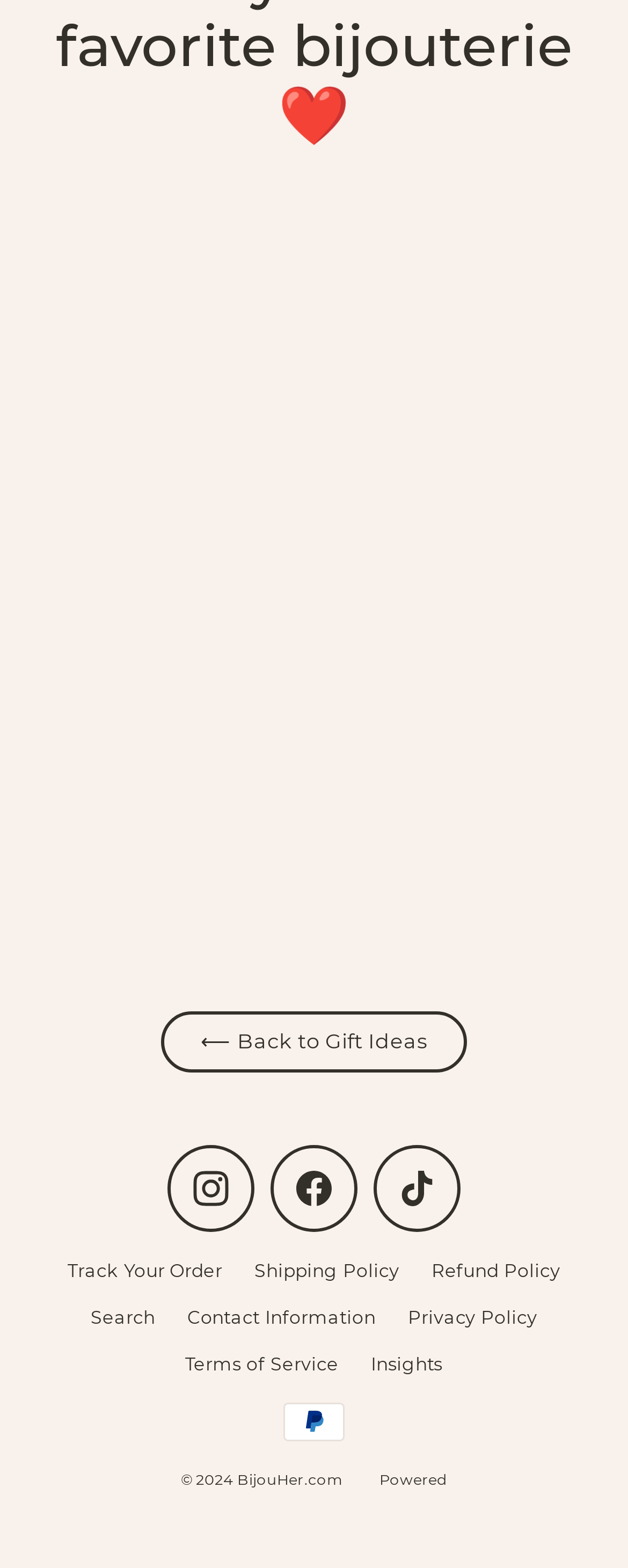Pinpoint the bounding box coordinates of the element to be clicked to execute the instruction: "view refund policy".

[0.661, 0.796, 0.918, 0.825]